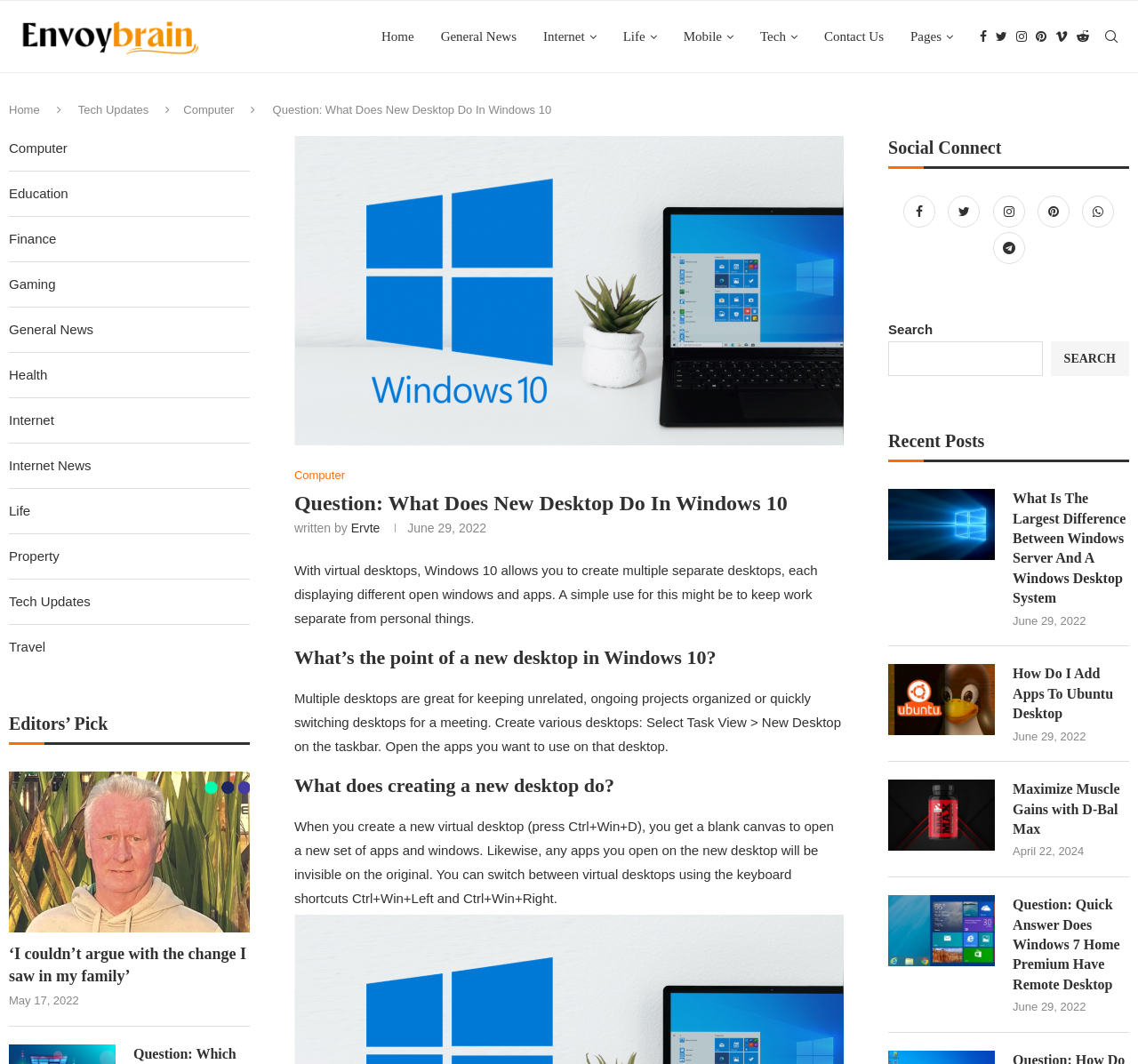Locate the bounding box coordinates of the element you need to click to accomplish the task described by this instruction: "Check the 'Recent Posts' section".

[0.781, 0.404, 0.992, 0.435]